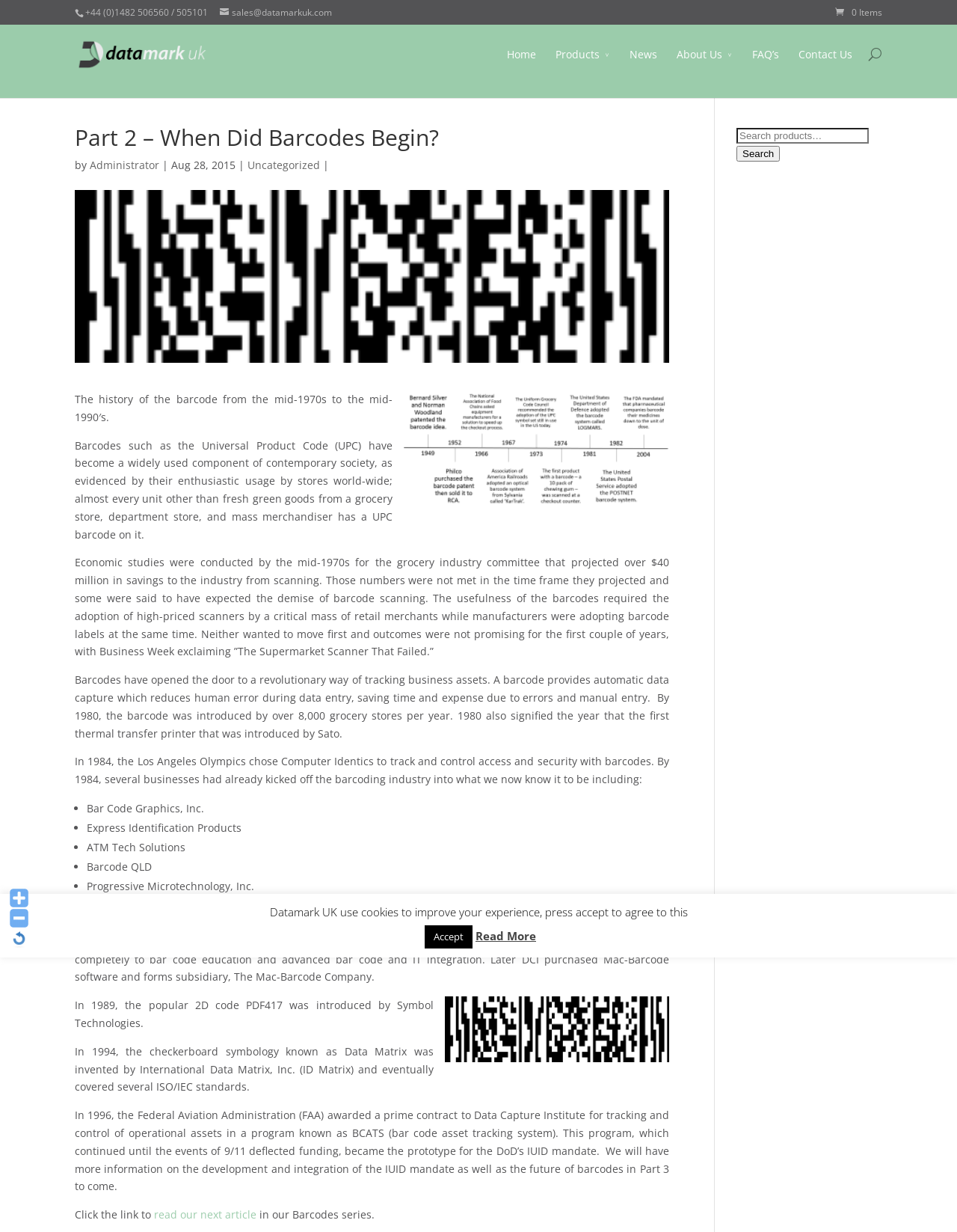What is the purpose of barcodes according to the article? Based on the screenshot, please respond with a single word or phrase.

Tracking business assets